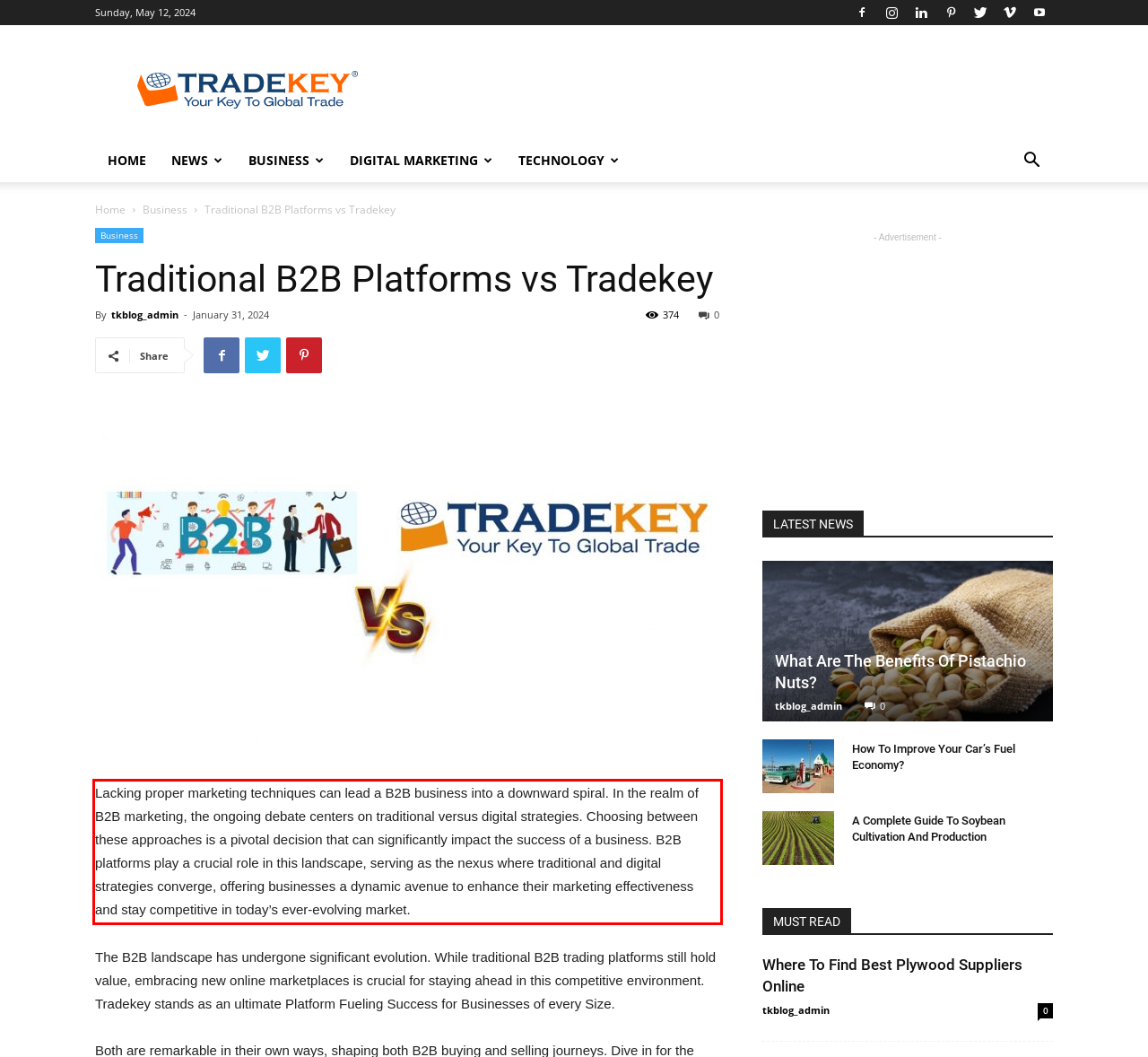Perform OCR on the text inside the red-bordered box in the provided screenshot and output the content.

Lacking proper marketing techniques can lead a B2B business into a downward spiral. In the realm of B2B marketing, the ongoing debate centers on traditional versus digital strategies. Choosing between these approaches is a pivotal decision that can significantly impact the success of a business. B2B platforms play a crucial role in this landscape, serving as the nexus where traditional and digital strategies converge, offering businesses a dynamic avenue to enhance their marketing effectiveness and stay competitive in today’s ever-evolving market.